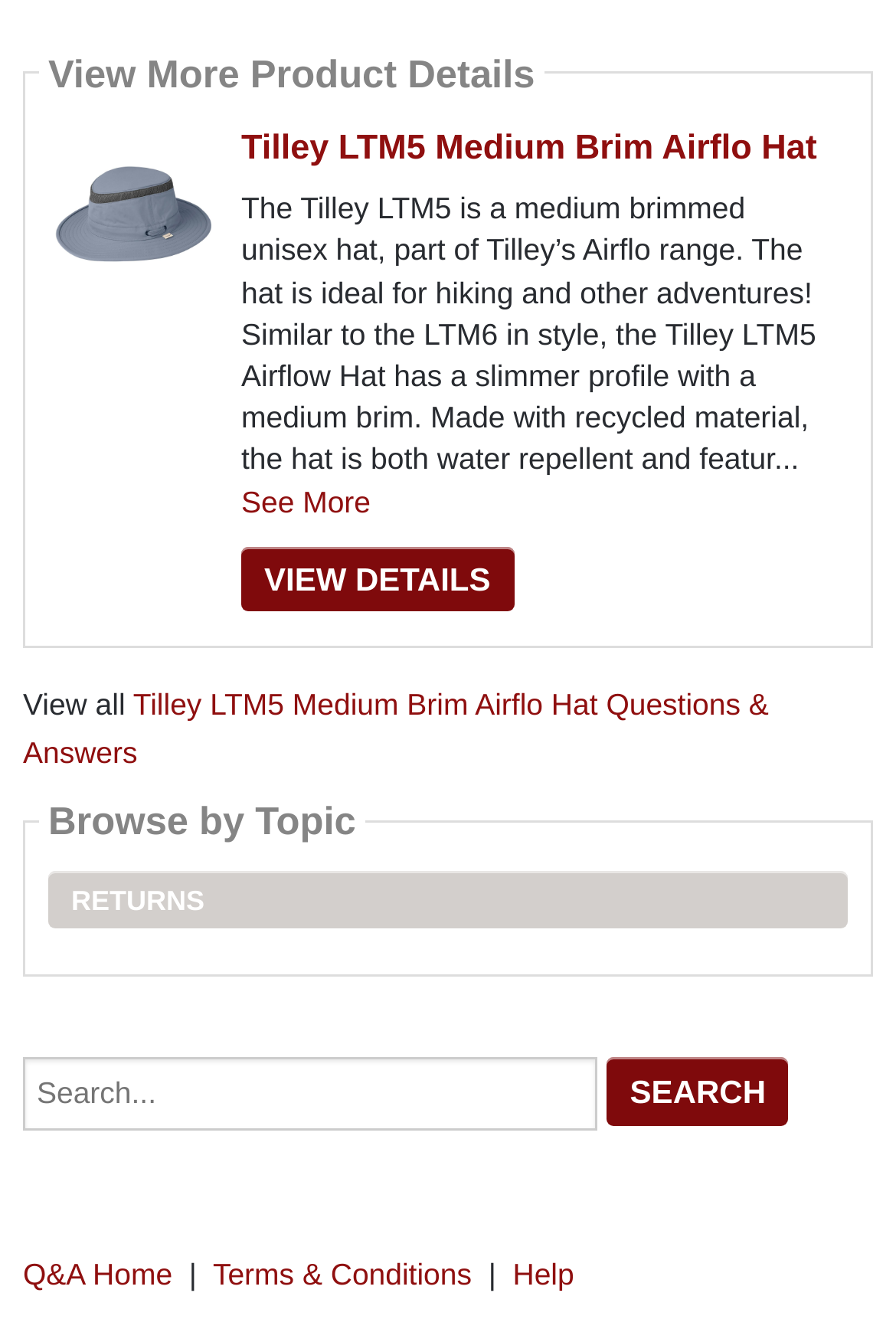Provide the bounding box coordinates in the format (top-left x, top-left y, bottom-right x, bottom-right y). All values are floating point numbers between 0 and 1. Determine the bounding box coordinate of the UI element described as: parent_node: Search... name="keywords" placeholder="Search..."

[0.026, 0.787, 0.667, 0.843]